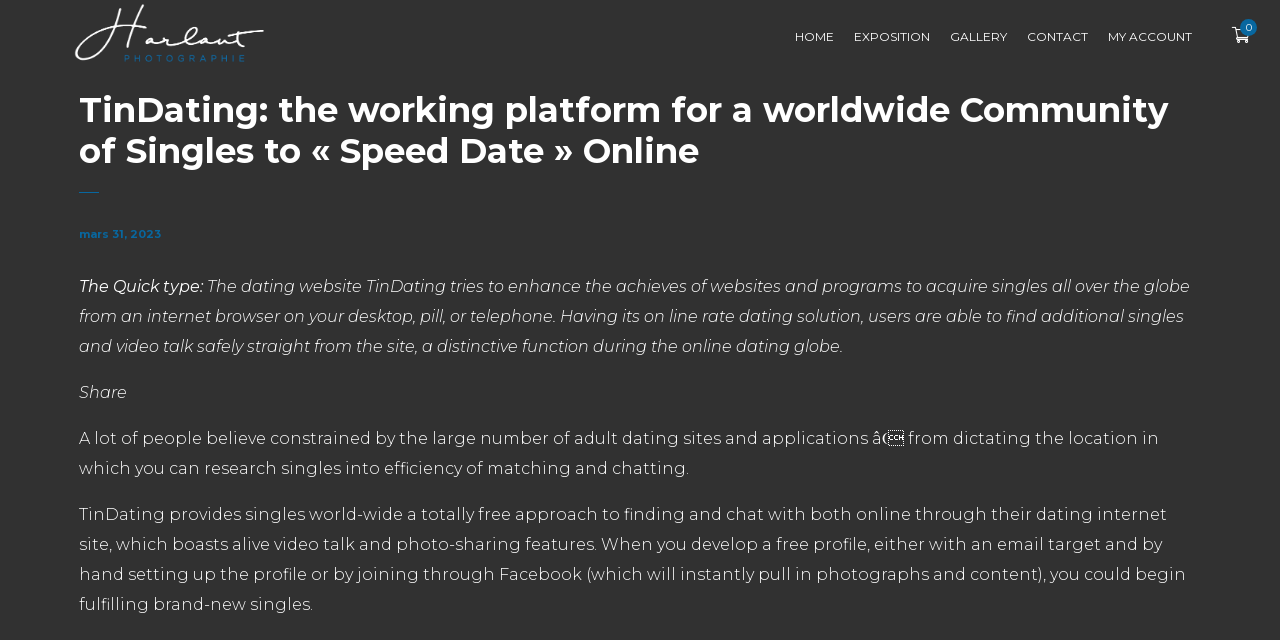How can users create a profile on TinDating?
Ensure your answer is thorough and detailed.

I found the answer by reading the text that explains how users can create a free profile on TinDating either by using an email address and setting up the profile manually or by joining through Facebook, which will automatically pull in photos and content.